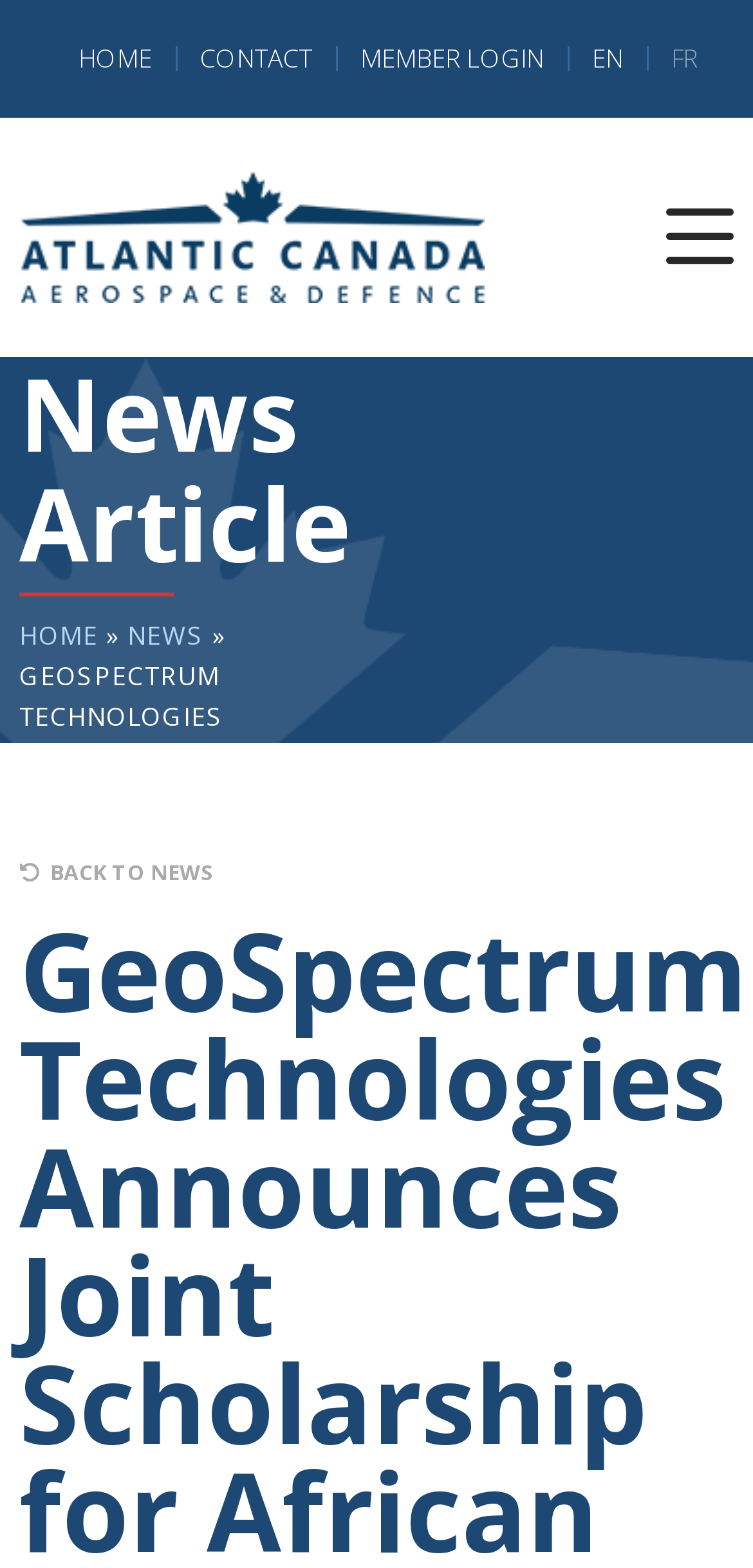Identify the bounding box coordinates necessary to click and complete the given instruction: "go to home page".

[0.073, 0.03, 0.235, 0.046]